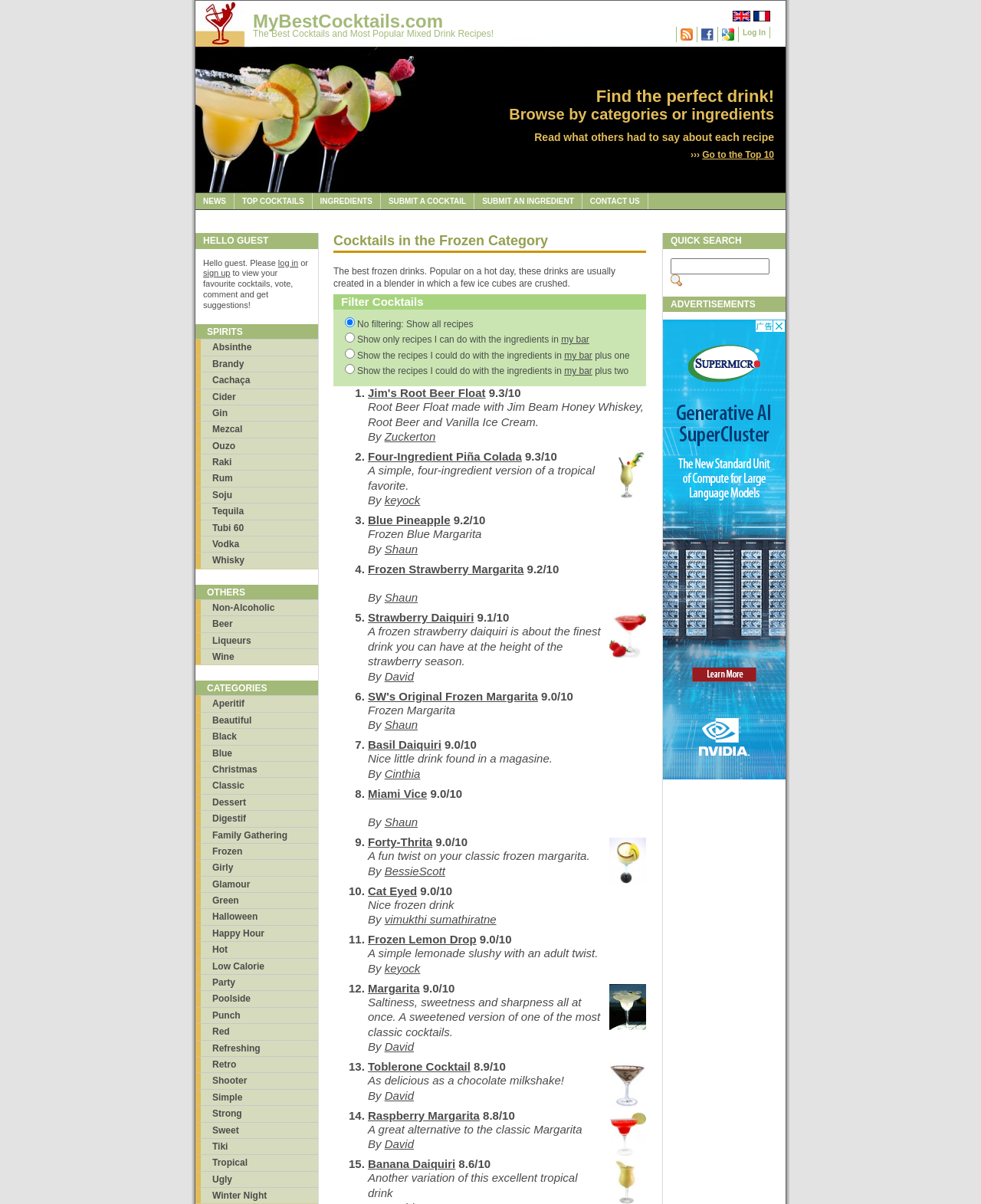Determine the bounding box coordinates of the UI element described by: "Submit a Cocktail".

[0.388, 0.16, 0.484, 0.174]